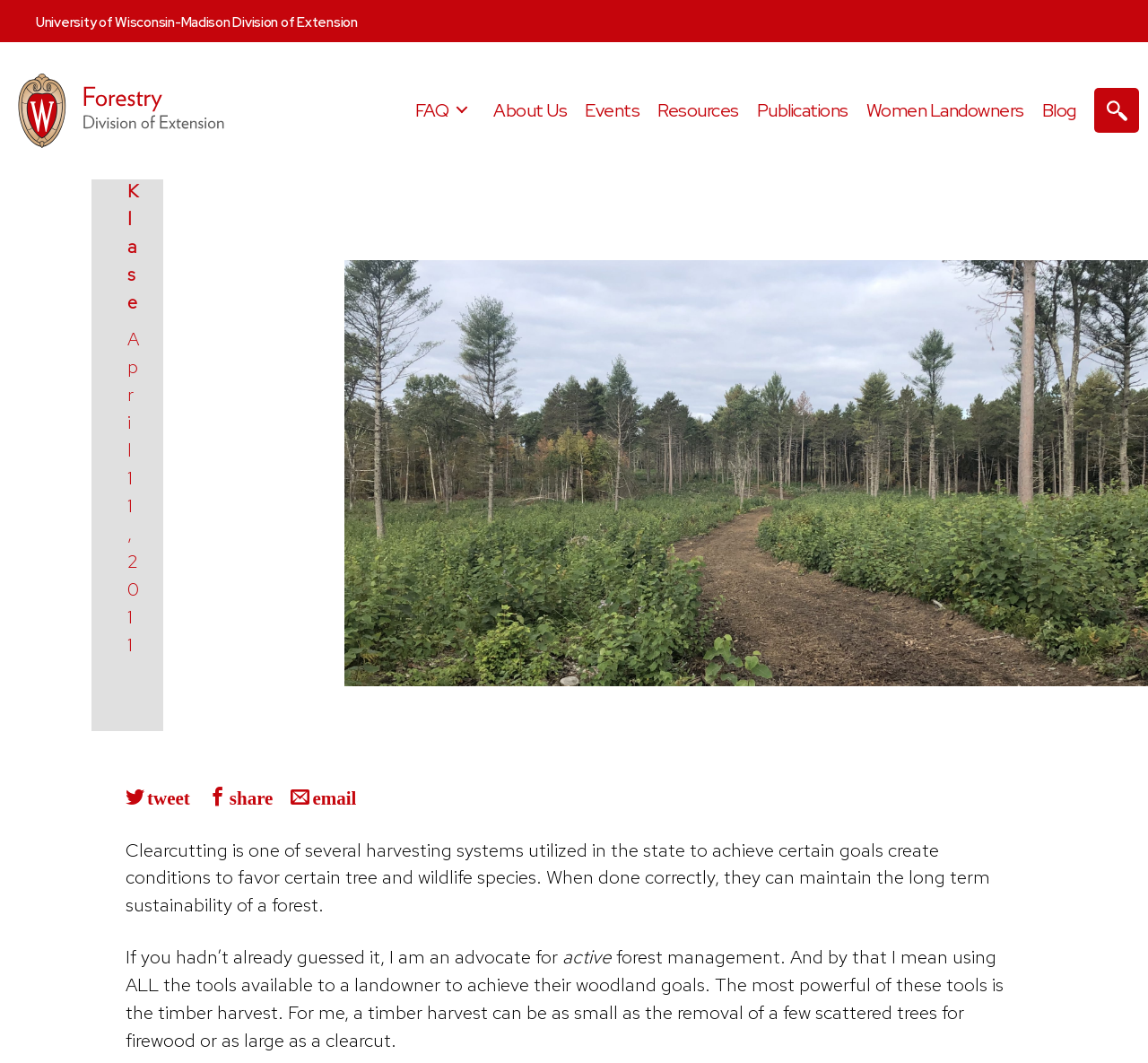Find and specify the bounding box coordinates that correspond to the clickable region for the instruction: "View the FAQ".

[0.362, 0.093, 0.391, 0.115]